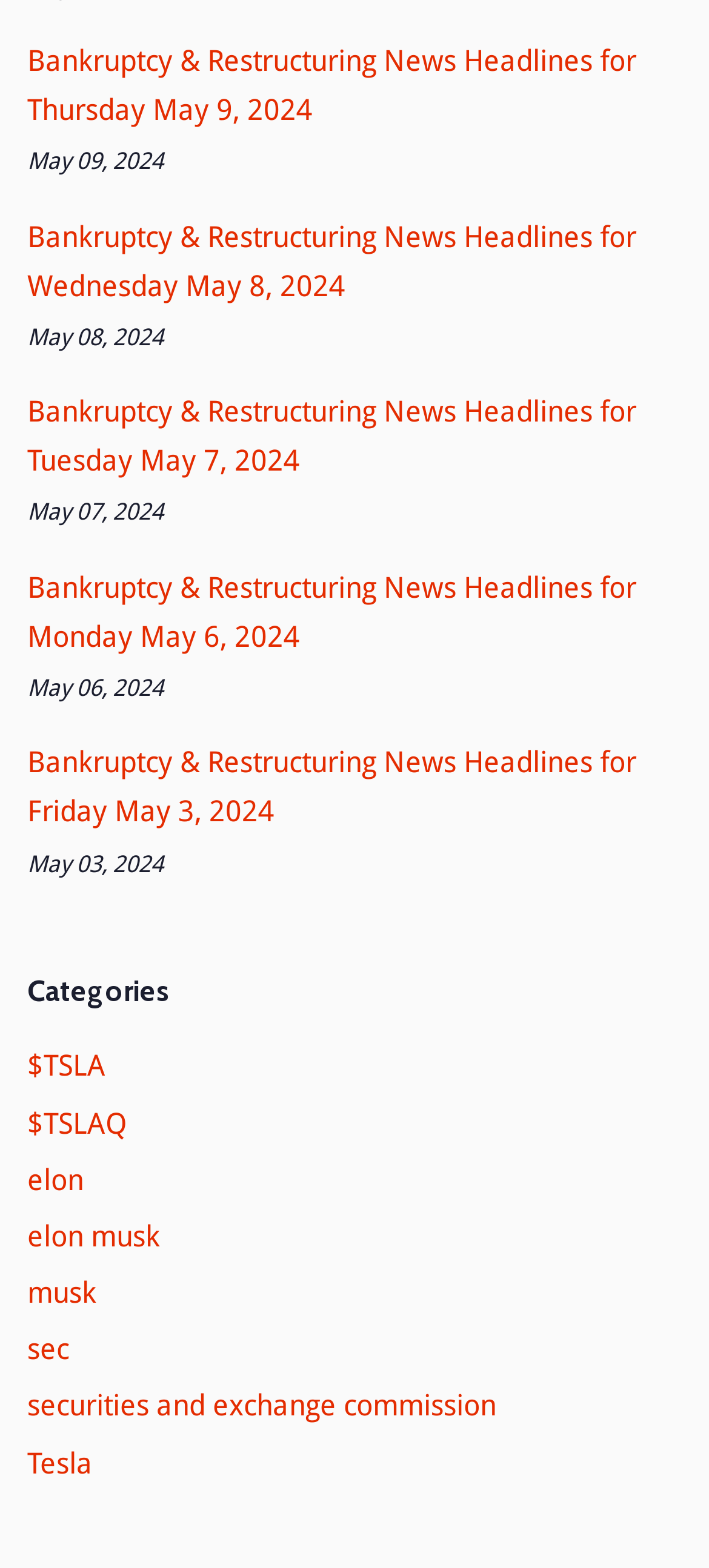Predict the bounding box of the UI element based on this description: "elon musk".

[0.038, 0.777, 0.226, 0.799]